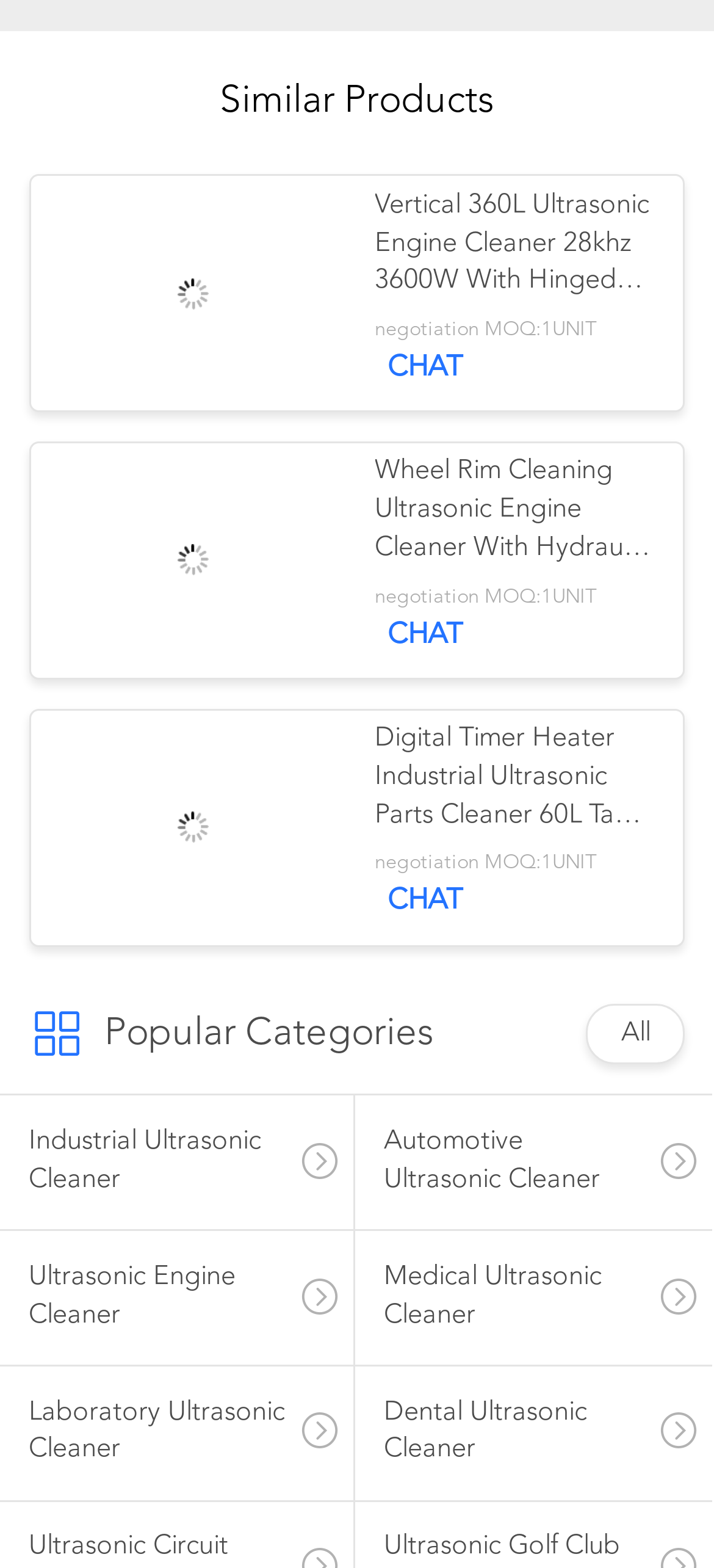Identify the bounding box coordinates for the UI element mentioned here: "Laboratory Ultrasonic Cleaner". Provide the coordinates as four float values between 0 and 1, i.e., [left, top, right, bottom].

[0.0, 0.872, 0.495, 0.957]